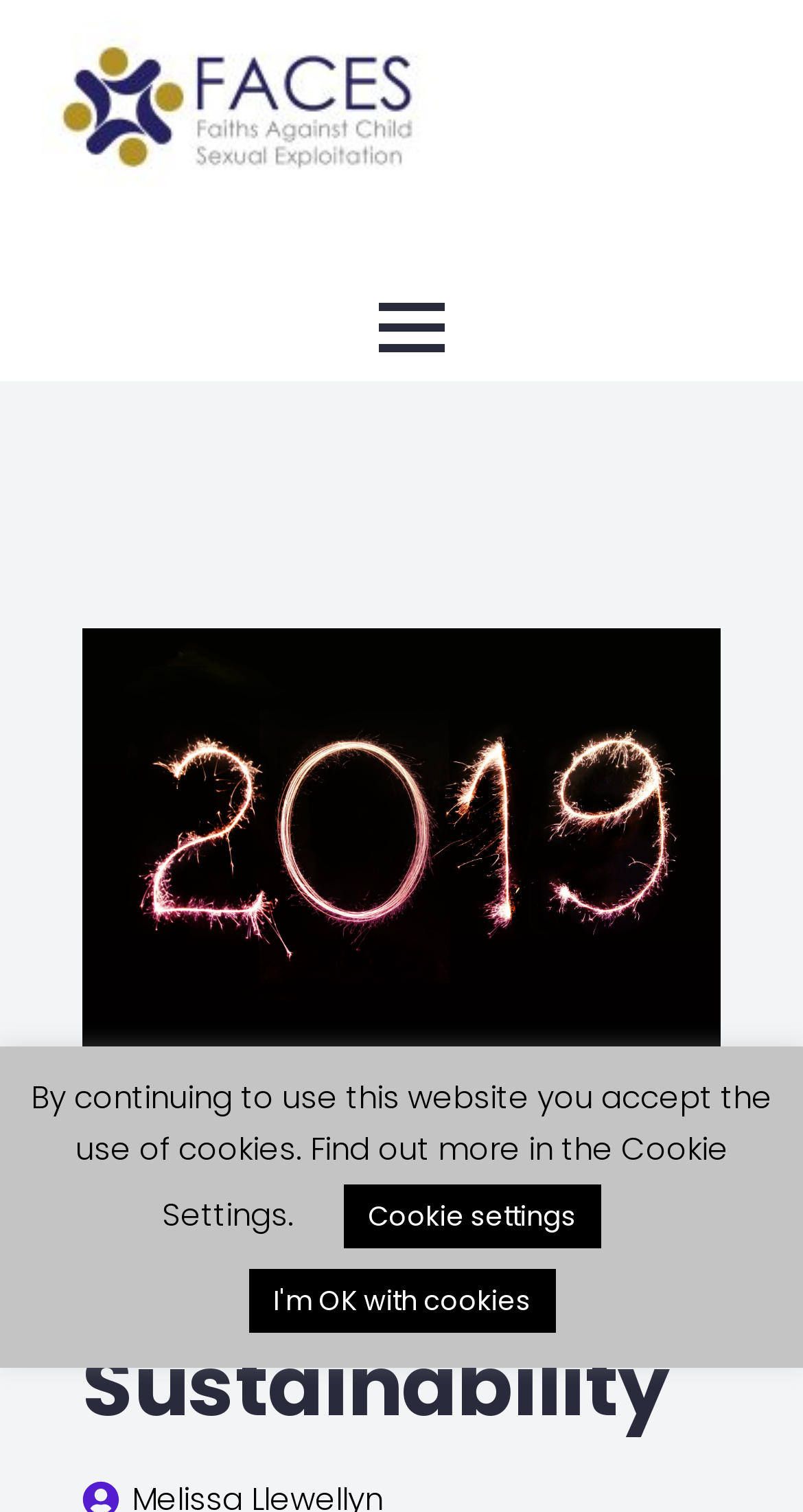Respond with a single word or phrase:
What is the theme of the faith community response?

CSE